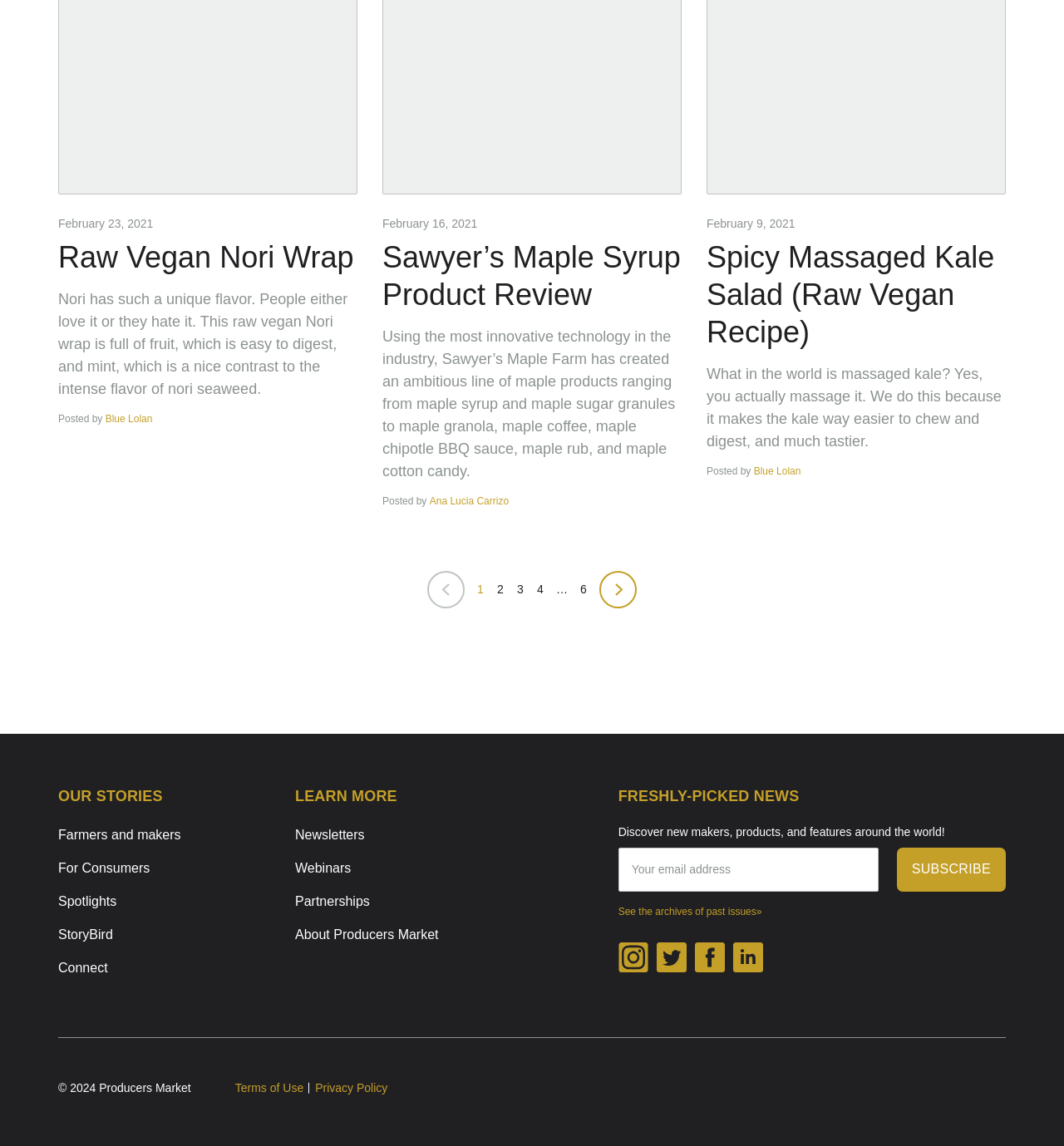Can you give a comprehensive explanation to the question given the content of the image?
What is the date of the latest article?

I looked at the dates associated with each article and found that the latest date is 'February 23, 2021', which is associated with the article 'Raw Vegan Nori Wrap'.